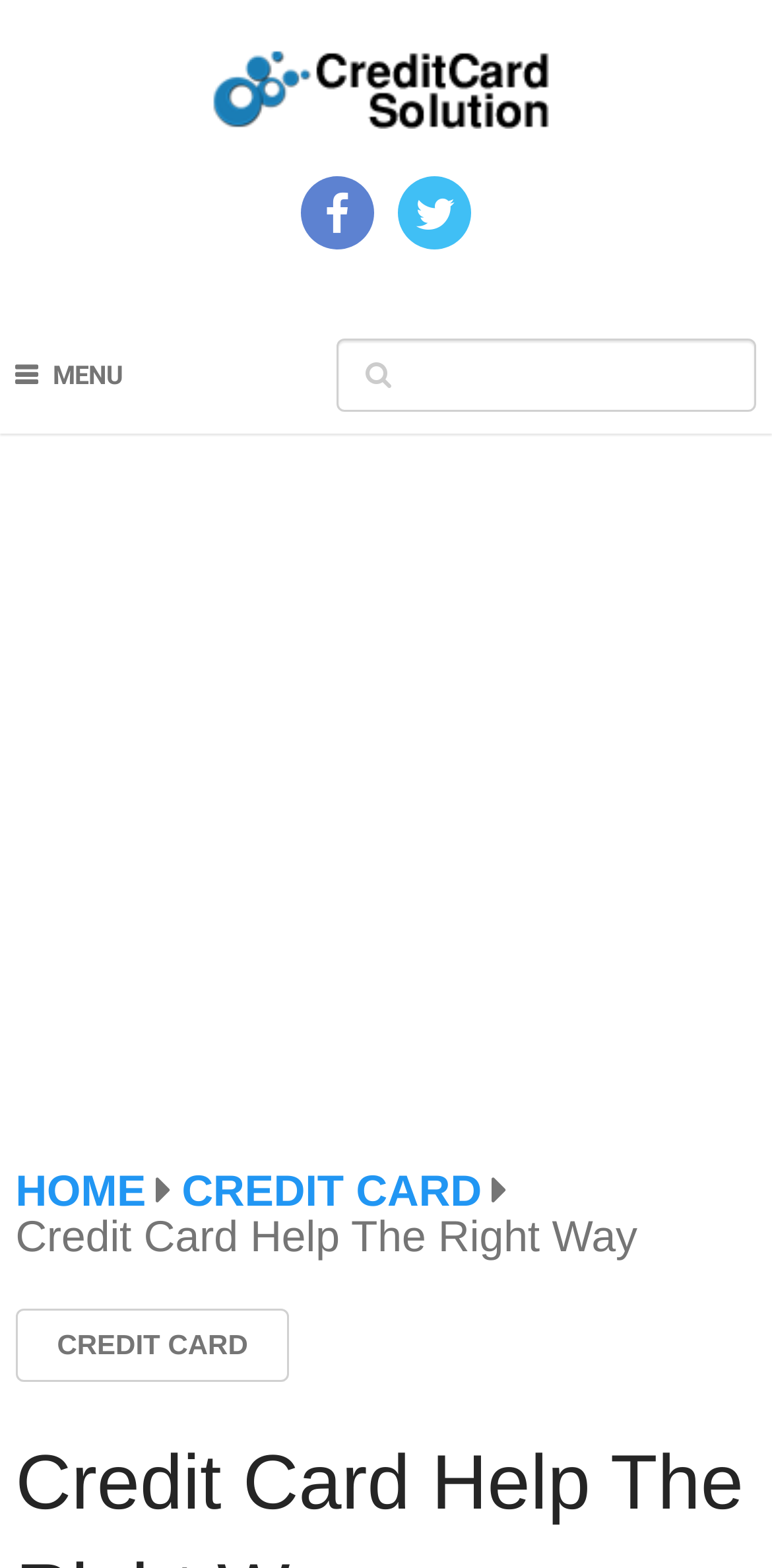What is the category of the 'CREDIT CARD' link?
Refer to the screenshot and answer in one word or phrase.

Navigation